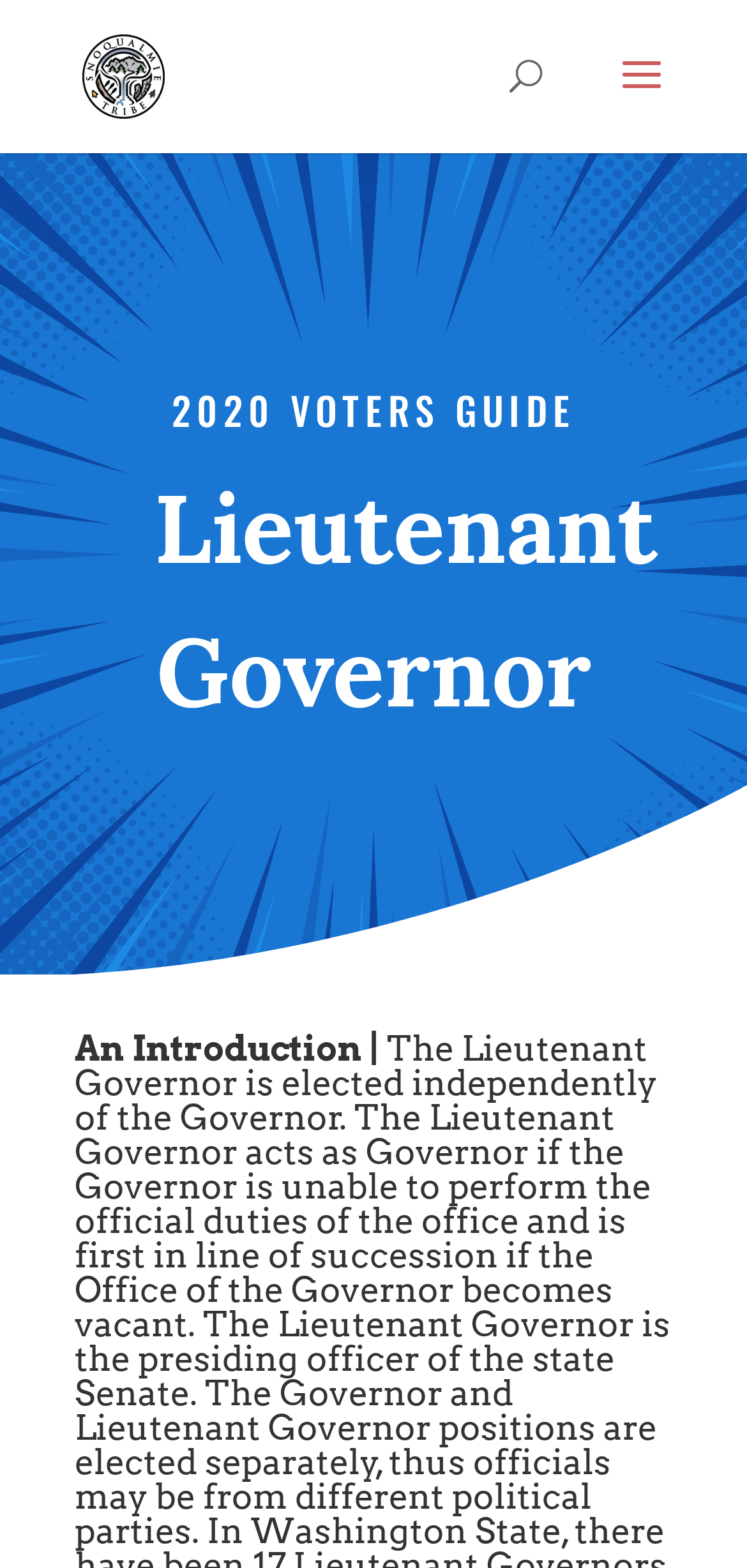Extract the primary headline from the webpage and present its text.

2020 VOTERS GUIDE